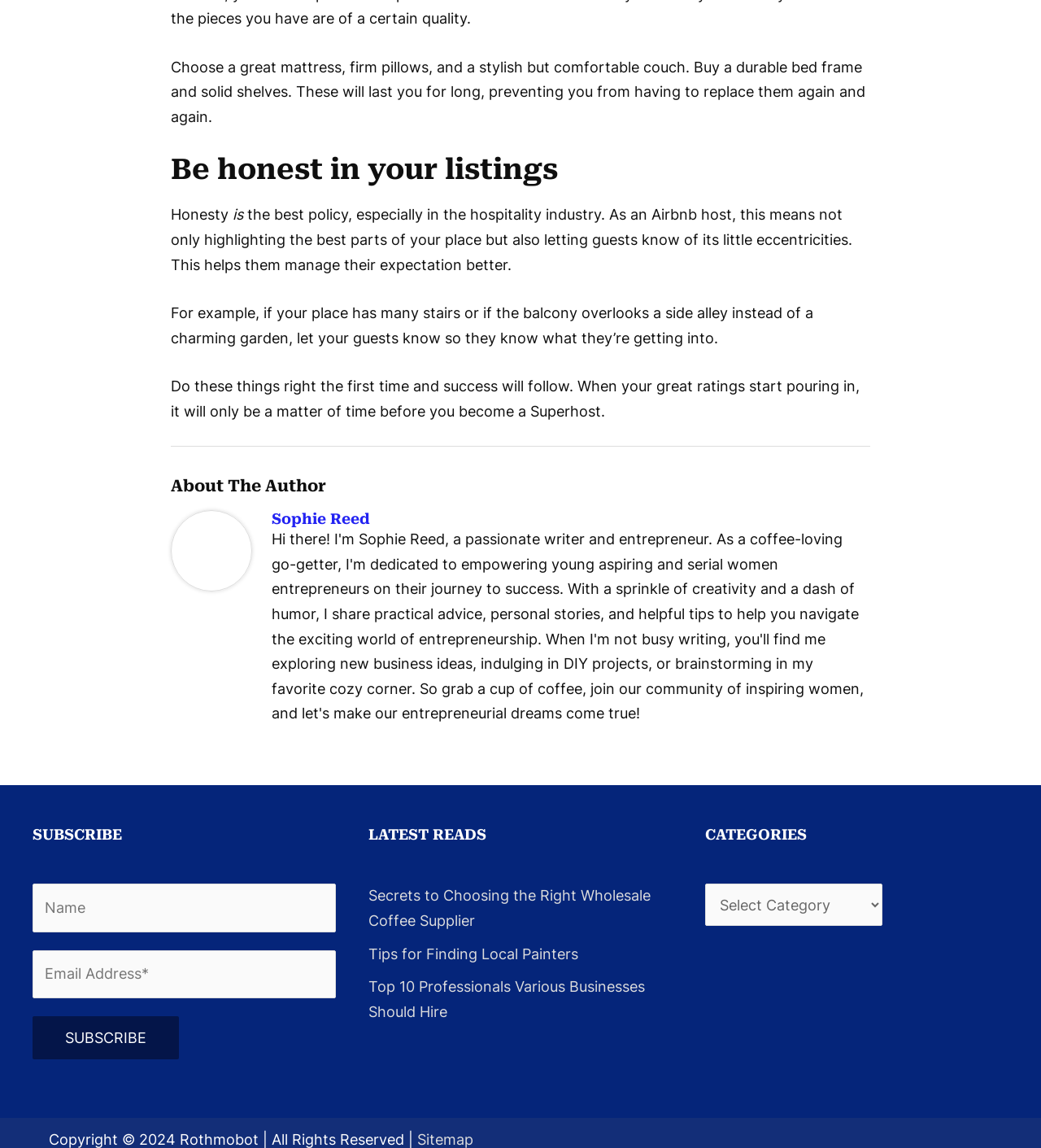Can you give a detailed response to the following question using the information from the image? How many categories are there in the dropdown menu?

The categories dropdown menu is not fully expanded, so it is not possible to determine the exact number of categories without further interaction with the menu.